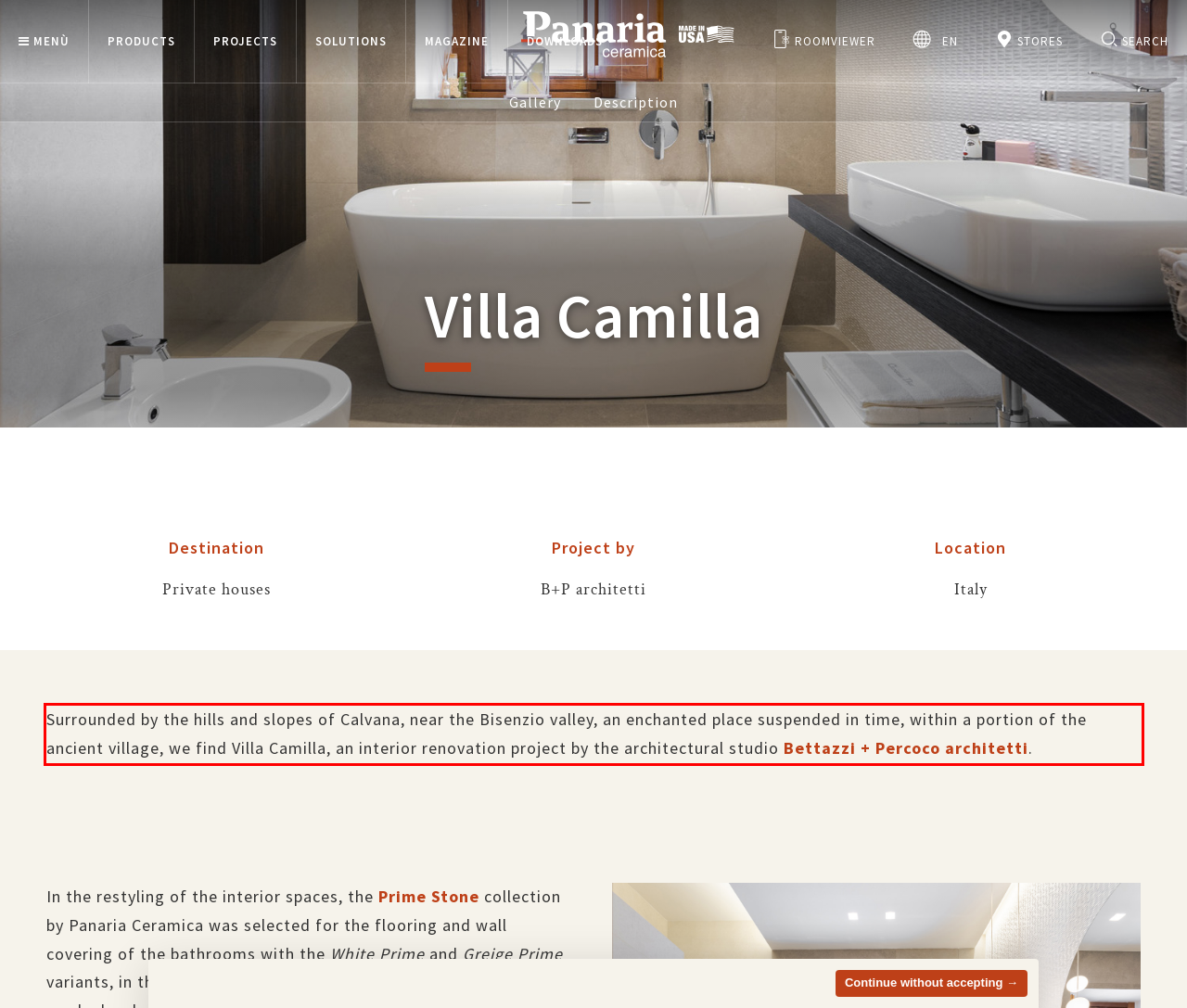With the provided screenshot of a webpage, locate the red bounding box and perform OCR to extract the text content inside it.

Surrounded by the hills and slopes of Calvana, near the Bisenzio valley, an enchanted place suspended in time, within a portion of the ancient village, we find Villa Camilla, an interior renovation project by the architectural studio Bettazzi + Percoco architetti.